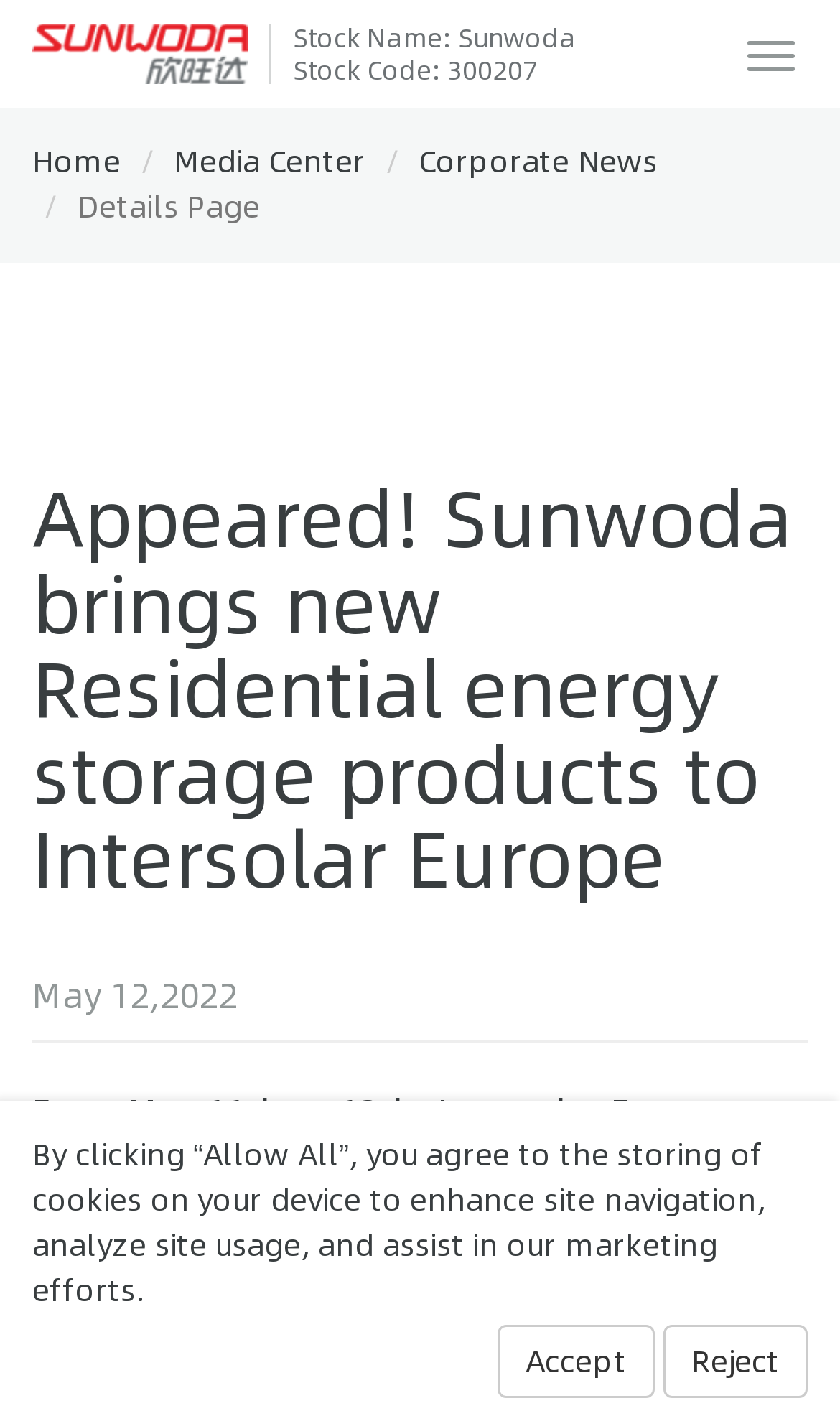Look at the image and answer the question in detail:
What is the date of the news?

The date of the news can be found in the StaticText 'May 12,2022' which is likely the publication date of the news.